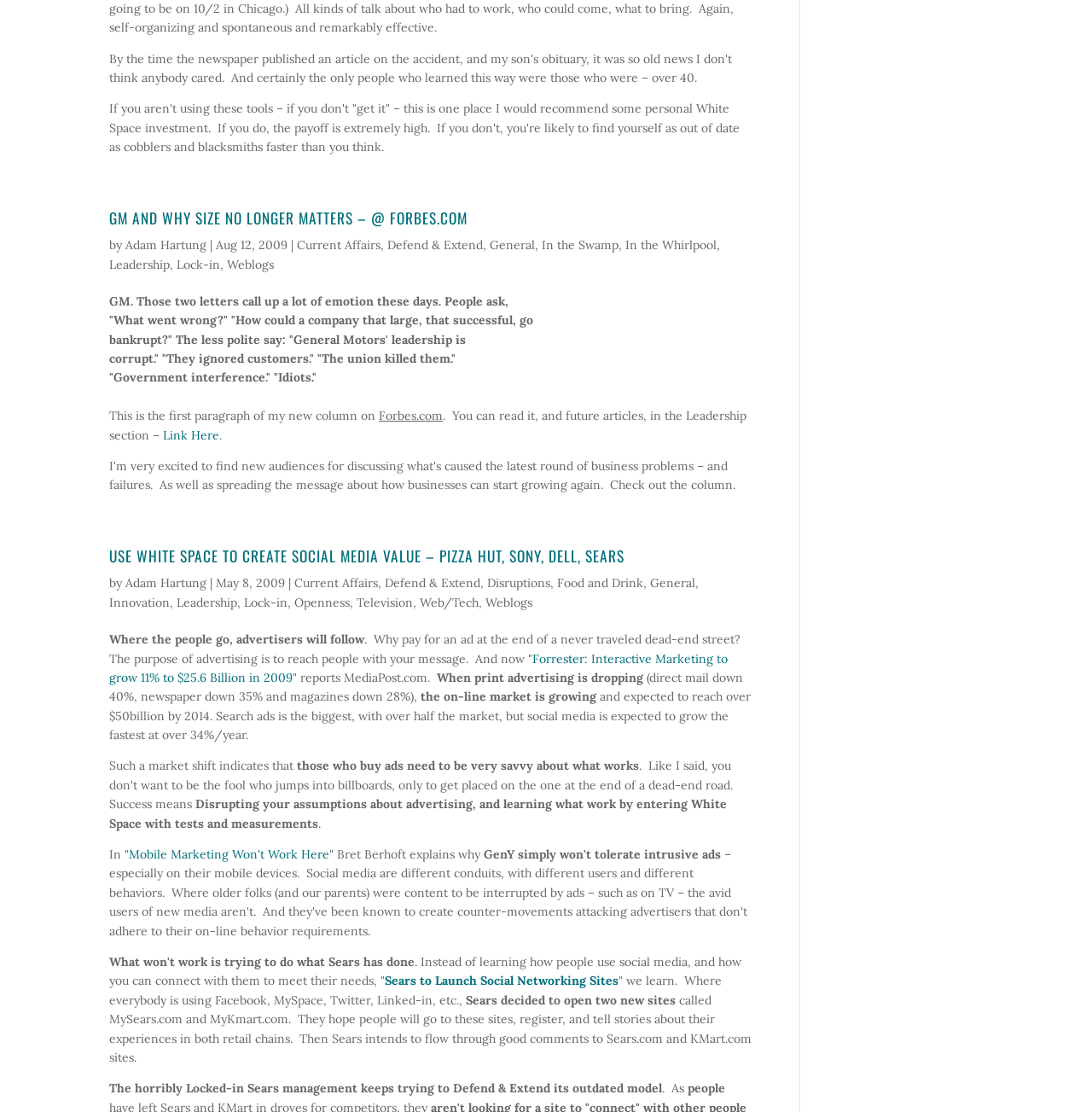Given the element description "Link Here", identify the bounding box of the corresponding UI element.

[0.149, 0.384, 0.201, 0.398]